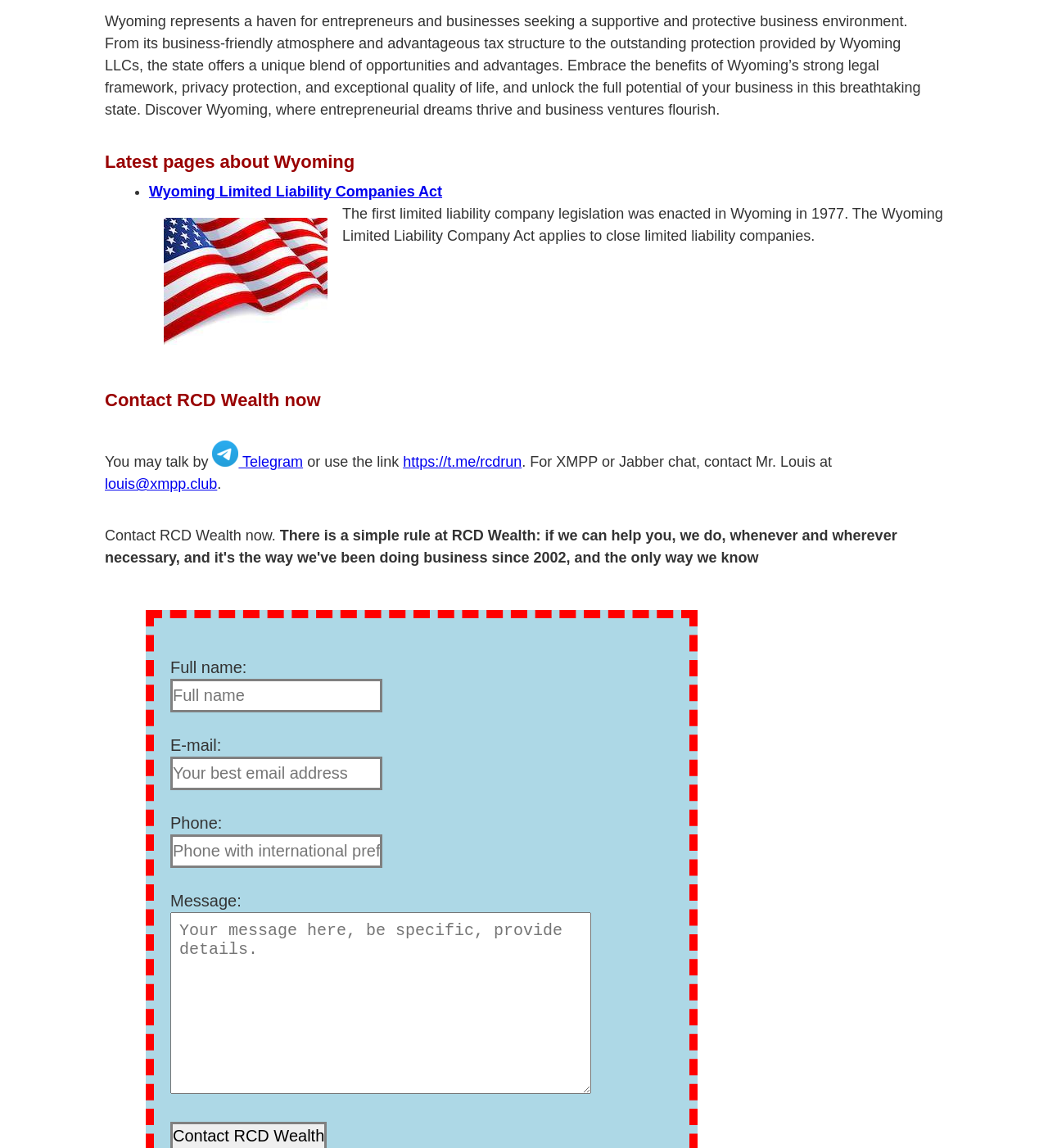How can you contact RCD Wealth?
Please ensure your answer to the question is detailed and covers all necessary aspects.

The webpage provides multiple ways to contact RCD Wealth, including talking by Telegram, using the link https://t.me/rcdrun, or contacting Mr. Louis at louis@xmpp.club for XMPP or Jabber chat.